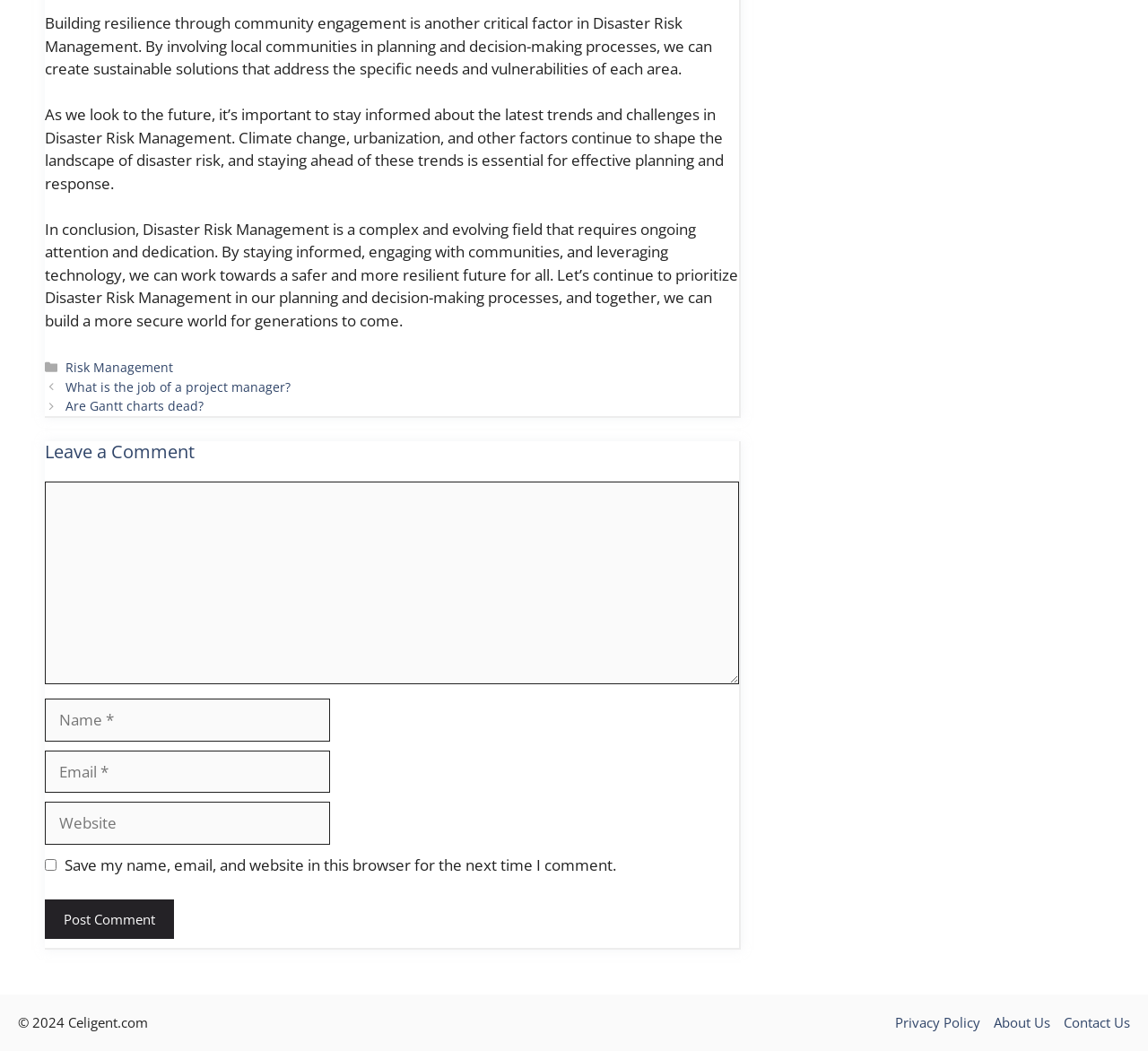Please identify the bounding box coordinates of the area that needs to be clicked to fulfill the following instruction: "Enter your name in the 'Name' field."

[0.039, 0.665, 0.288, 0.705]